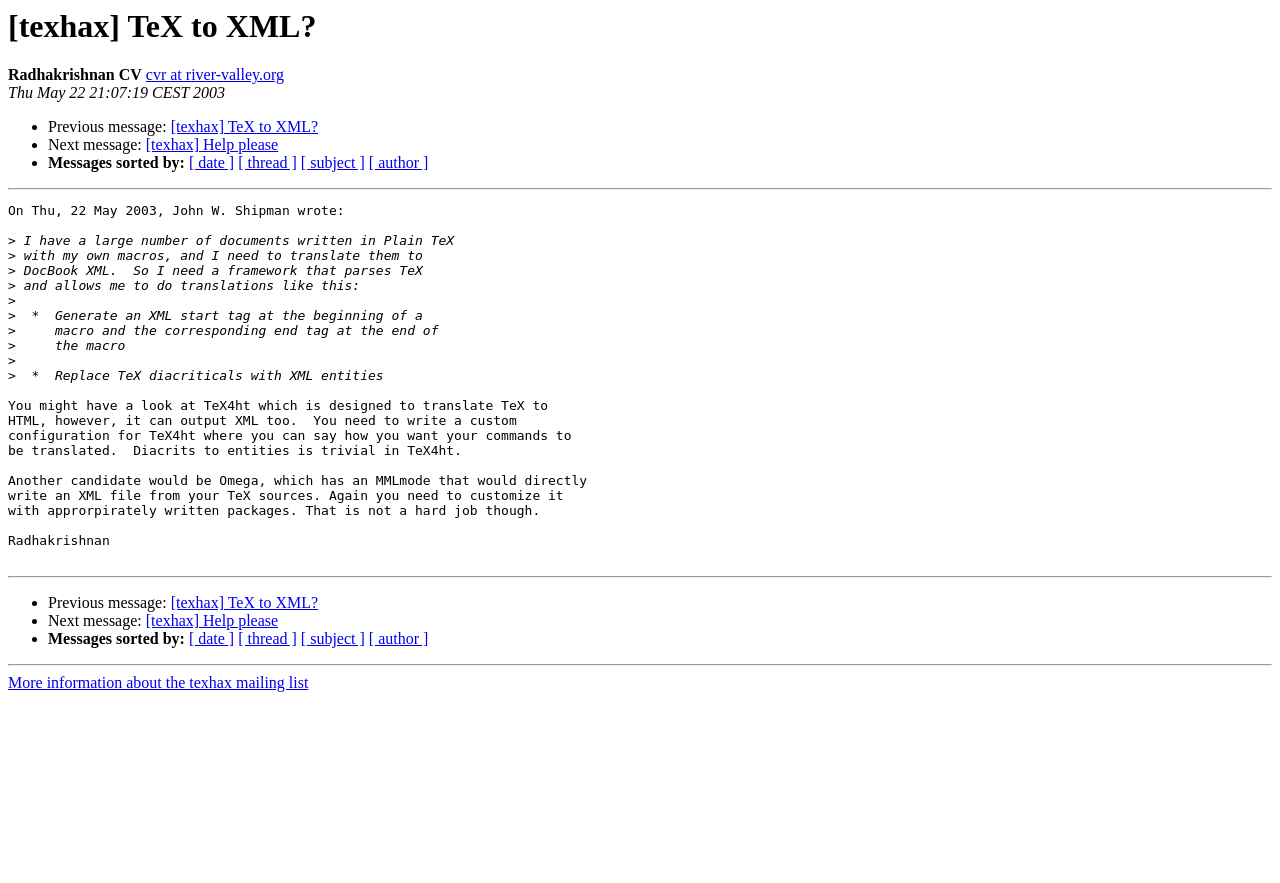Determine the coordinates of the bounding box for the clickable area needed to execute this instruction: "Get more information about the texhax mailing list".

[0.006, 0.764, 0.241, 0.783]